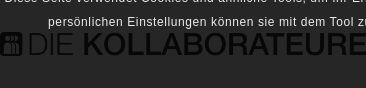Please give a short response to the question using one word or a phrase:
What type of tools does the website offer?

Collaborative tools